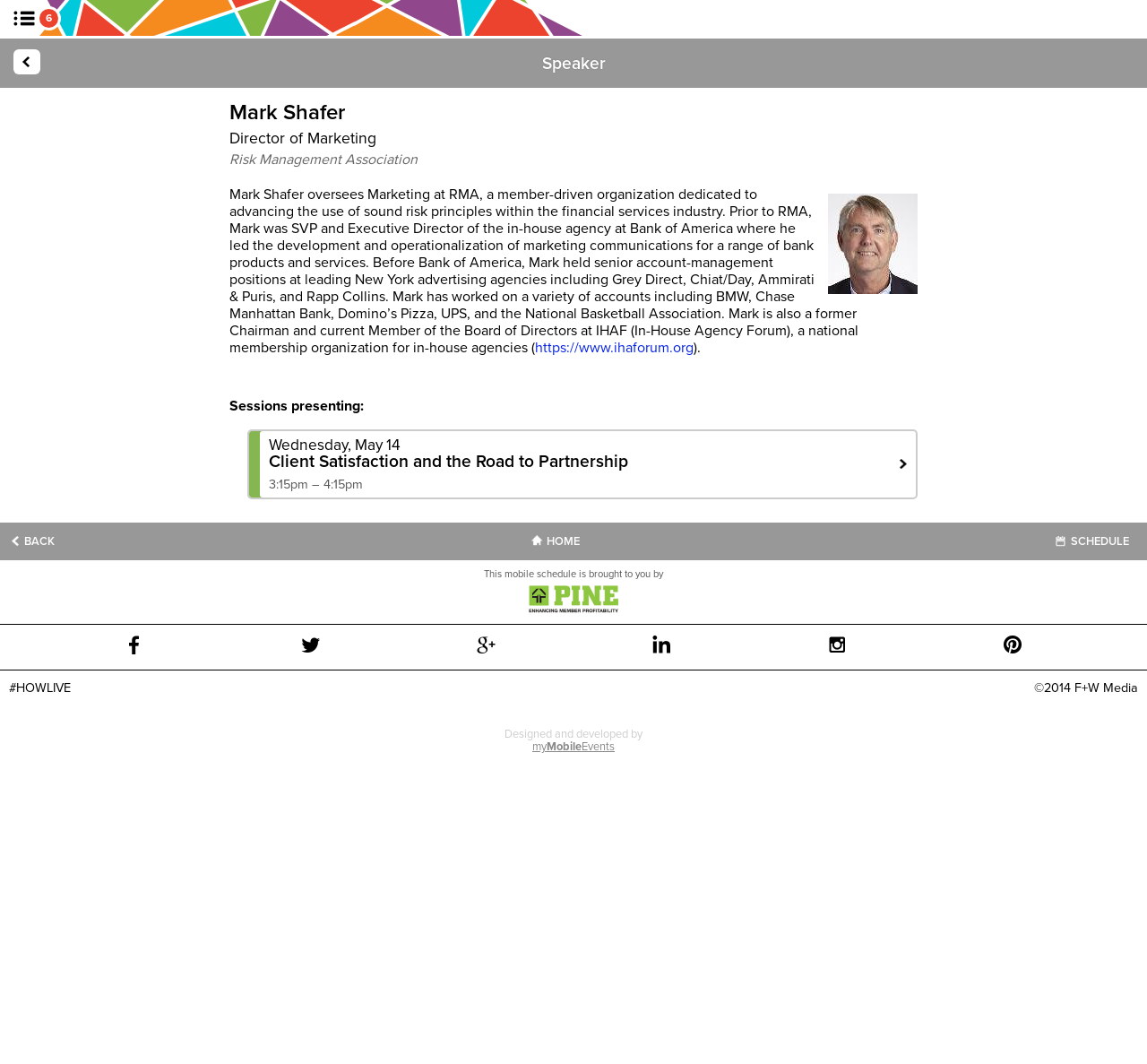Determine the bounding box coordinates for the area that should be clicked to carry out the following instruction: "Go to the schedule".

[0.92, 0.5, 0.984, 0.518]